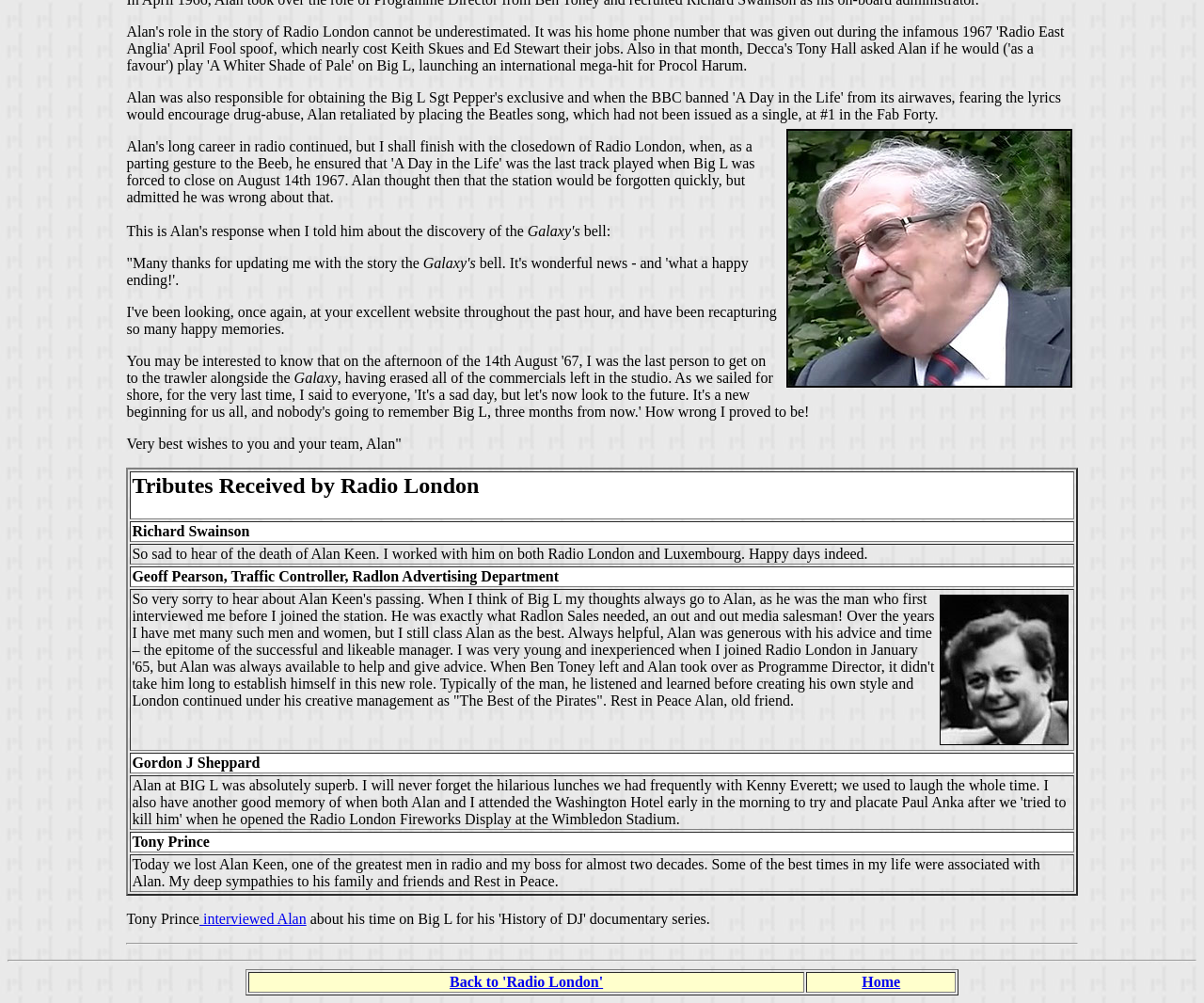Please determine the bounding box coordinates for the element with the description: "Home".

[0.716, 0.971, 0.748, 0.987]